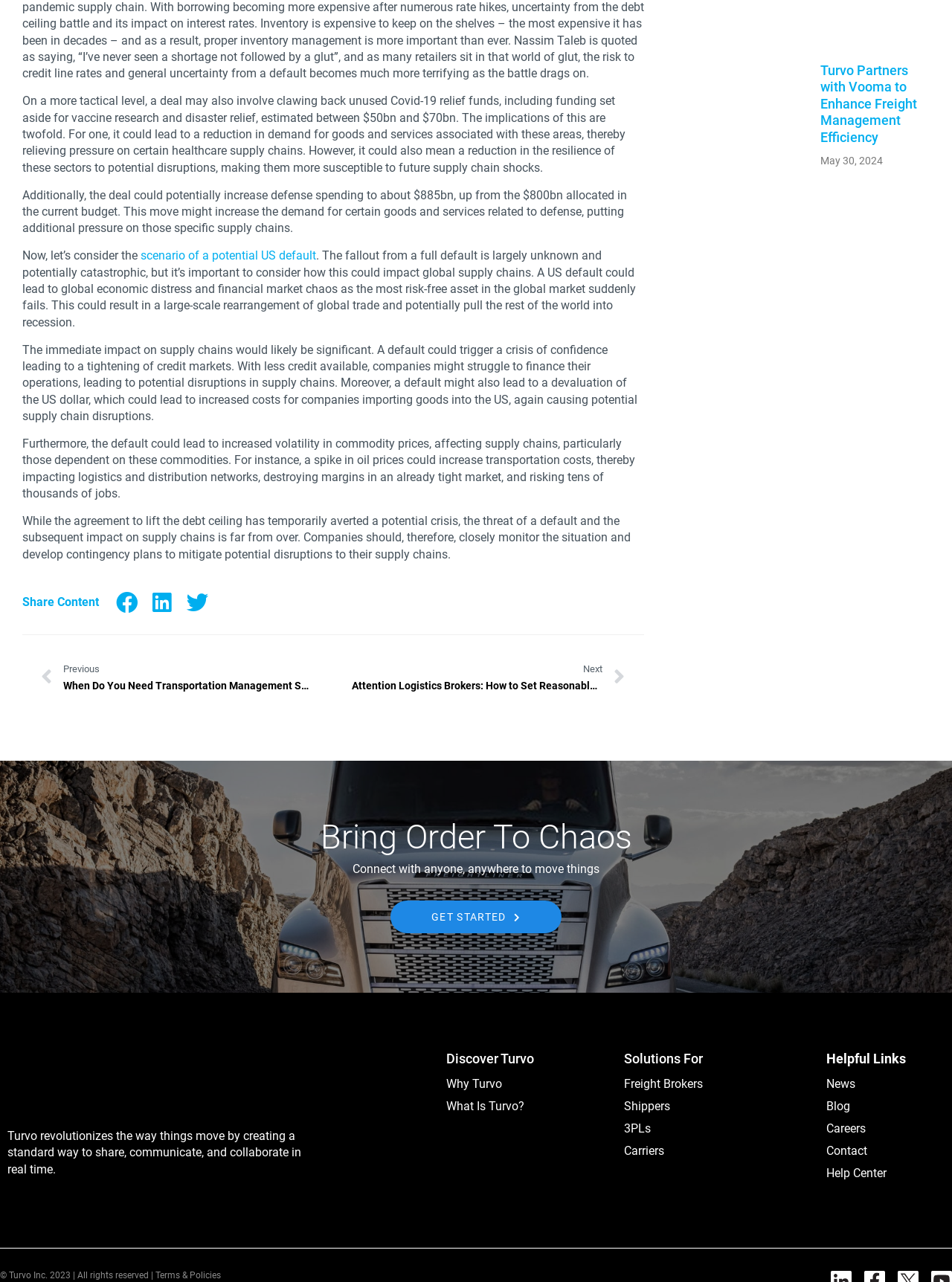Please mark the clickable region by giving the bounding box coordinates needed to complete this instruction: "Share on facebook".

[0.115, 0.459, 0.152, 0.481]